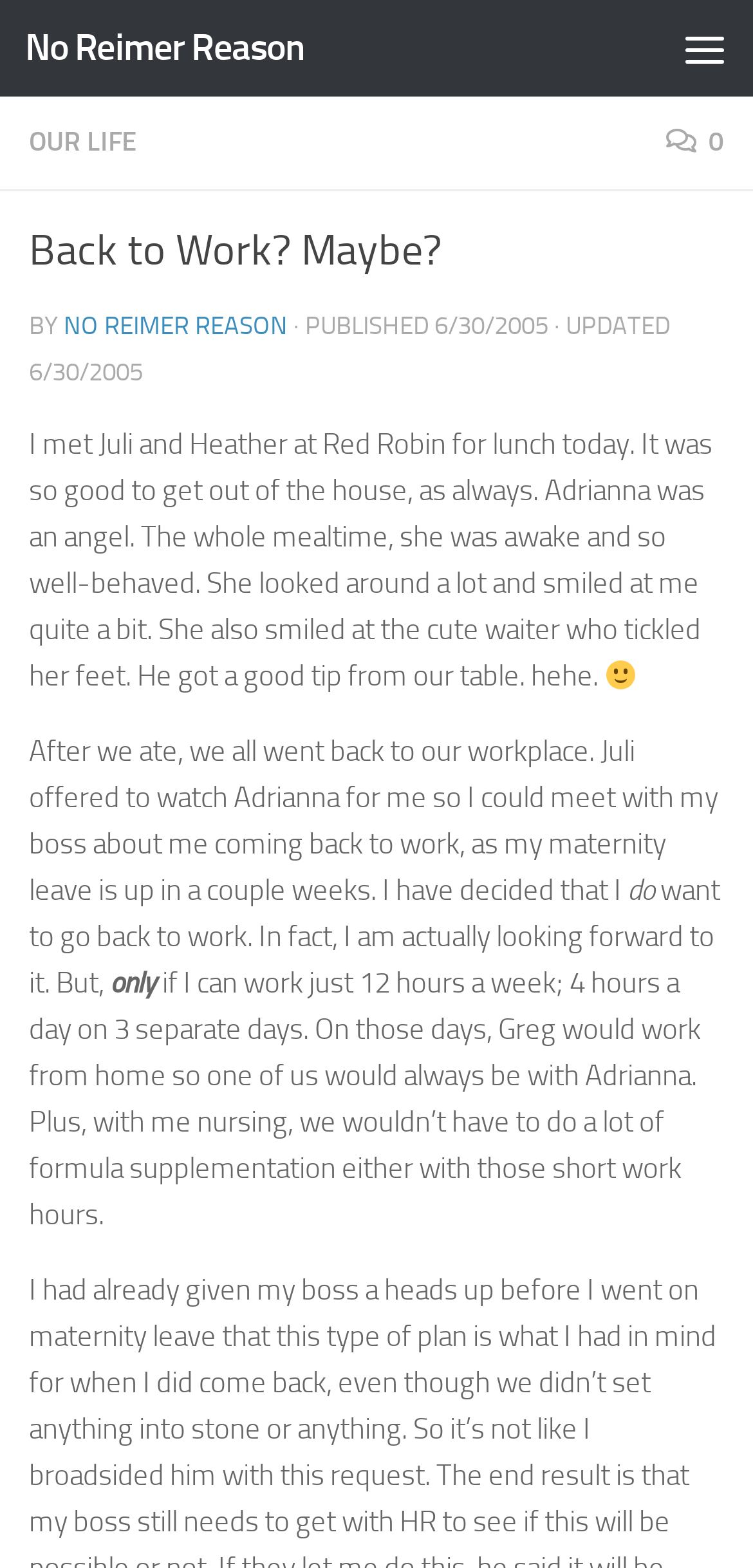Where did the author meet Juli and Heather?
Look at the image and respond with a one-word or short phrase answer.

Red Robin